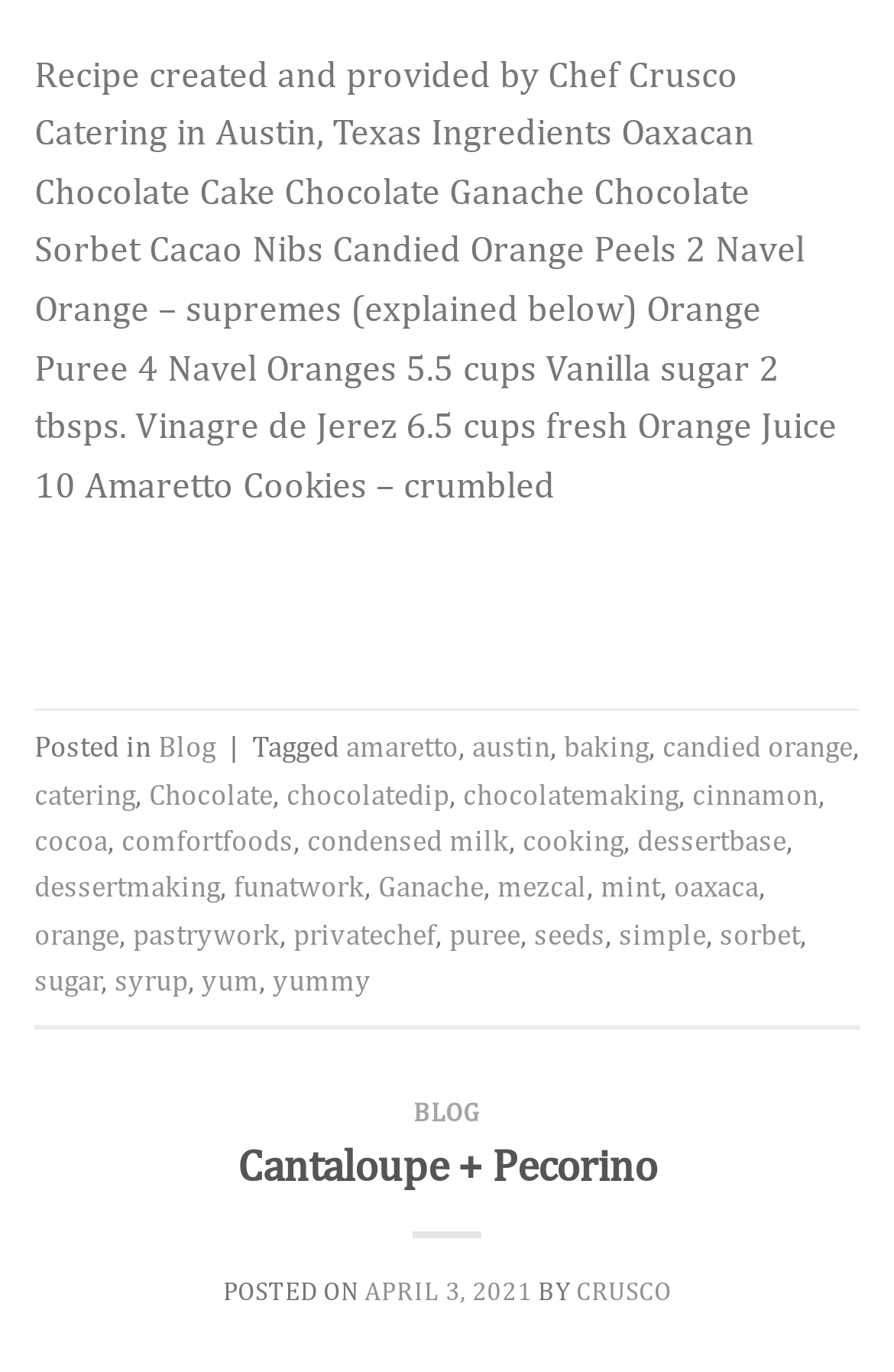What is the title of the blog post?
Refer to the image and answer the question using a single word or phrase.

Not specified